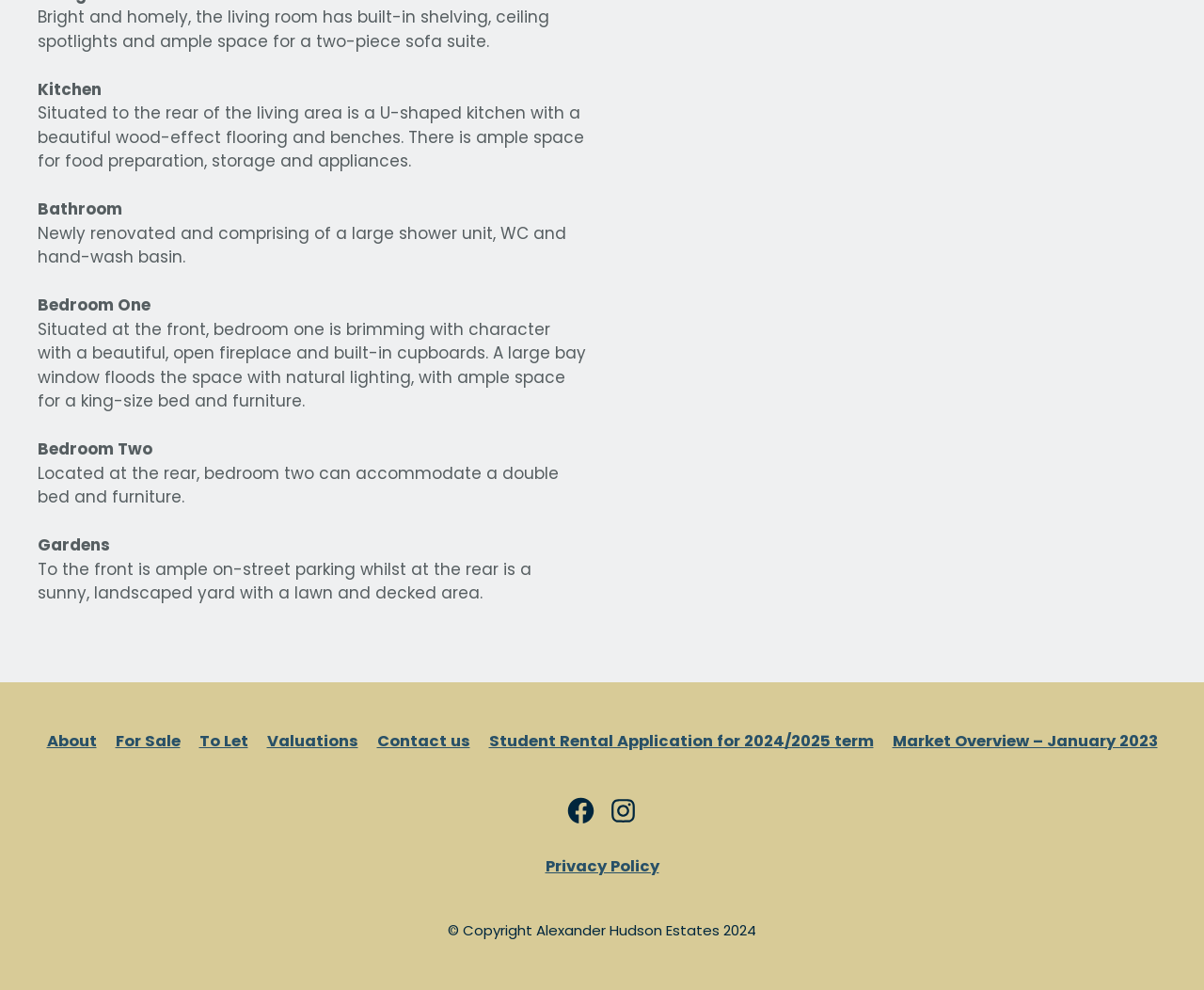Identify the bounding box coordinates for the UI element described as: "here.".

None